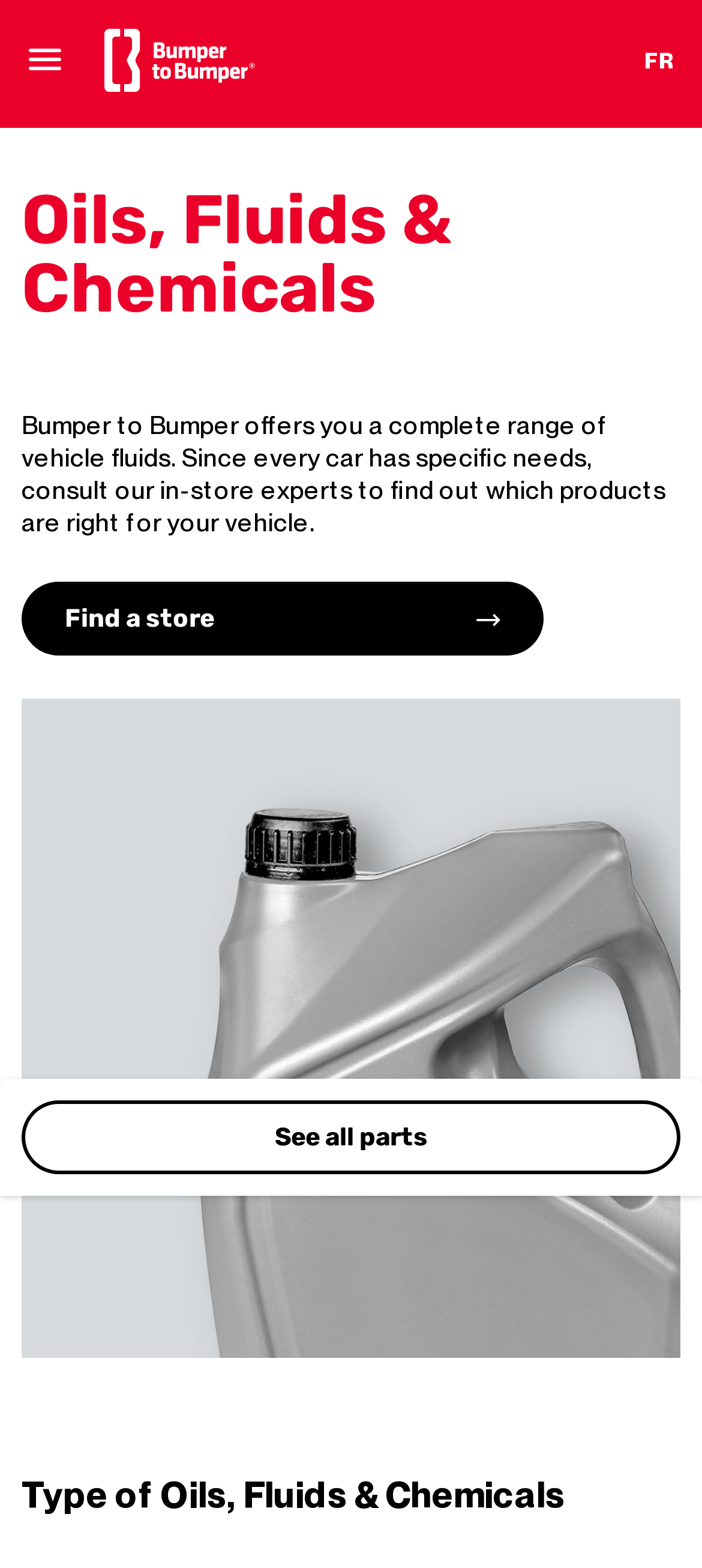How many types of oils, fluids, and chemicals are there?
Carefully analyze the image and provide a detailed answer to the question.

The webpage does not provide a specific number of types of oils, fluids, and chemicals, but it does have a heading element with a bounding box of [0.031, 0.94, 0.969, 0.967] that suggests there are different types, which are not enumerated.